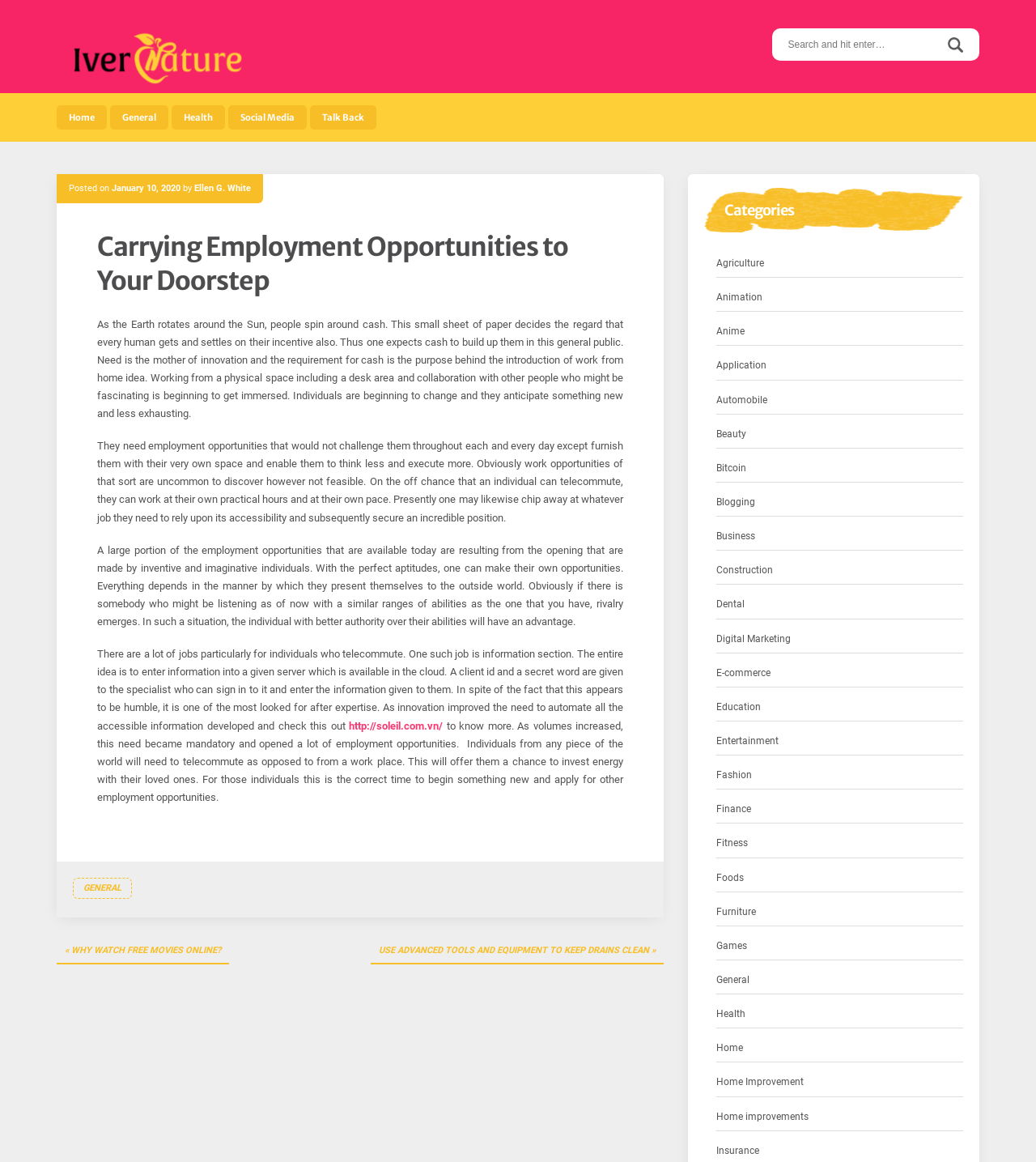Locate the bounding box coordinates of the element you need to click to accomplish the task described by this instruction: "Search for something".

[0.745, 0.024, 0.945, 0.052]